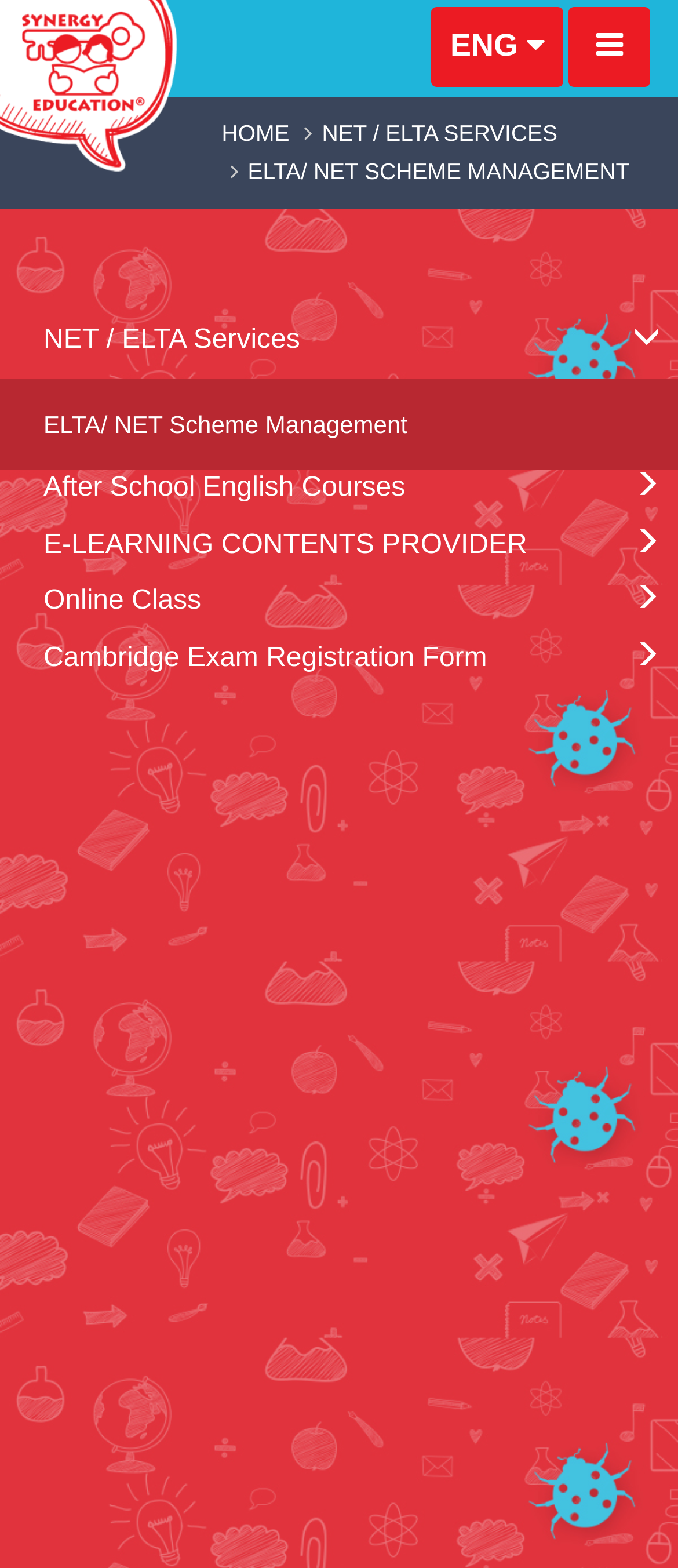Use a single word or phrase to answer the question: 
How many links are in the description list?

5